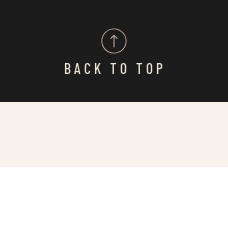What is the color of the section below the button?
Please provide a single word or phrase based on the screenshot.

Light